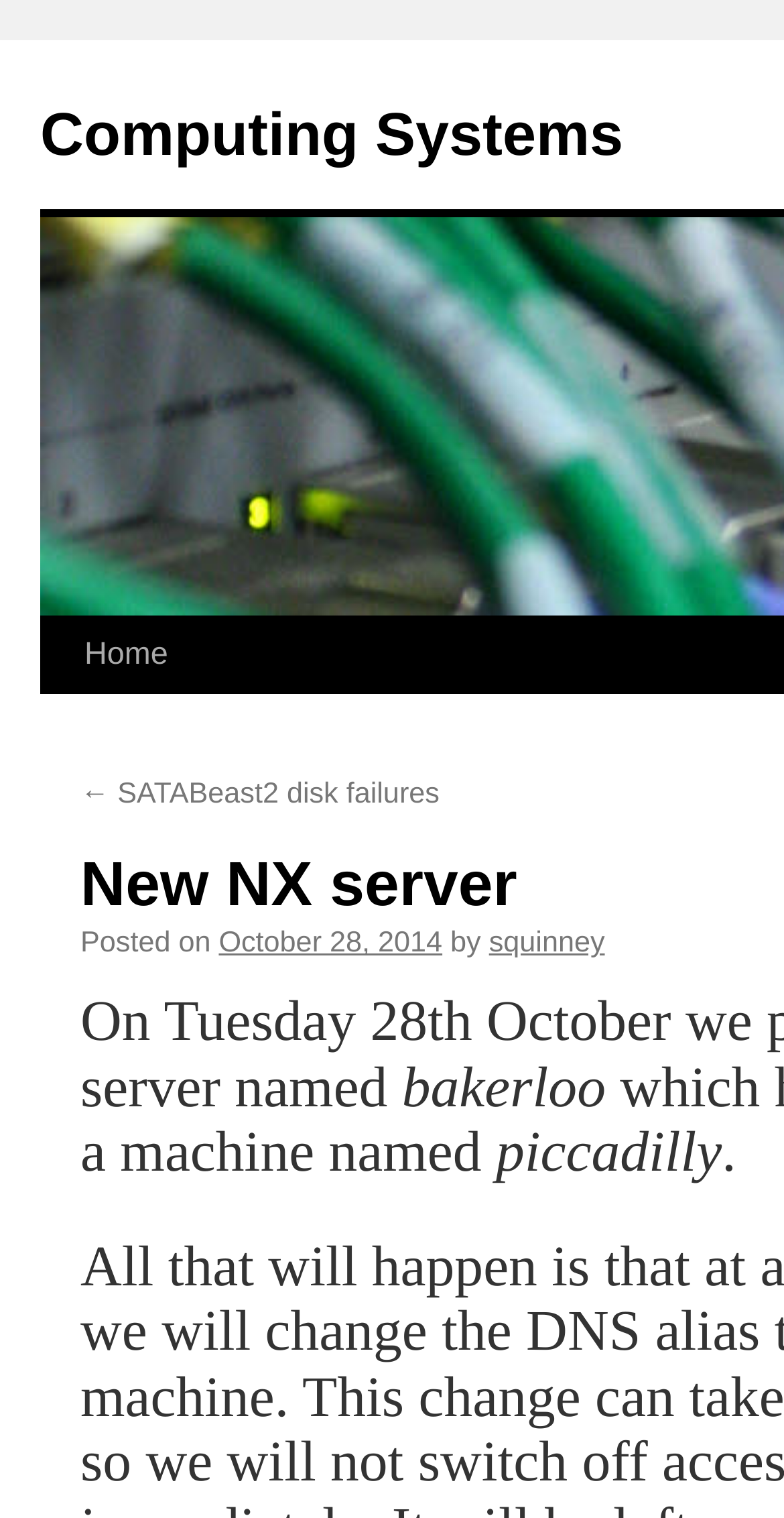Given the description parent_node: Men's Health Solutions, predict the bounding box coordinates of the UI element. Ensure the coordinates are in the format (top-left x, top-left y, bottom-right x, bottom-right y) and all values are between 0 and 1.

None